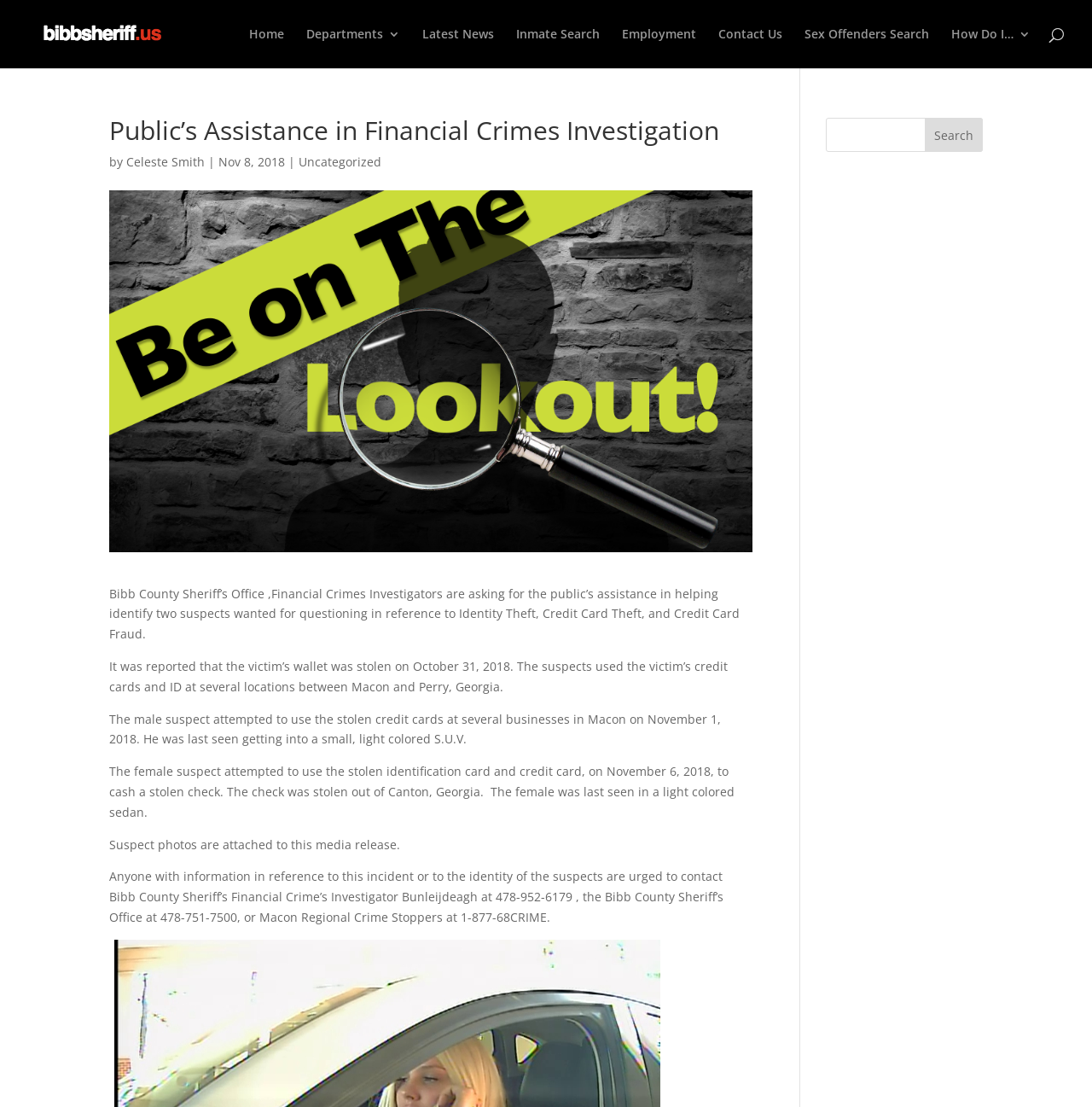Who is the author of this article?
Examine the webpage screenshot and provide an in-depth answer to the question.

The author of this article is Celeste Smith, which is mentioned in the text 'by Celeste Smith' below the main heading.